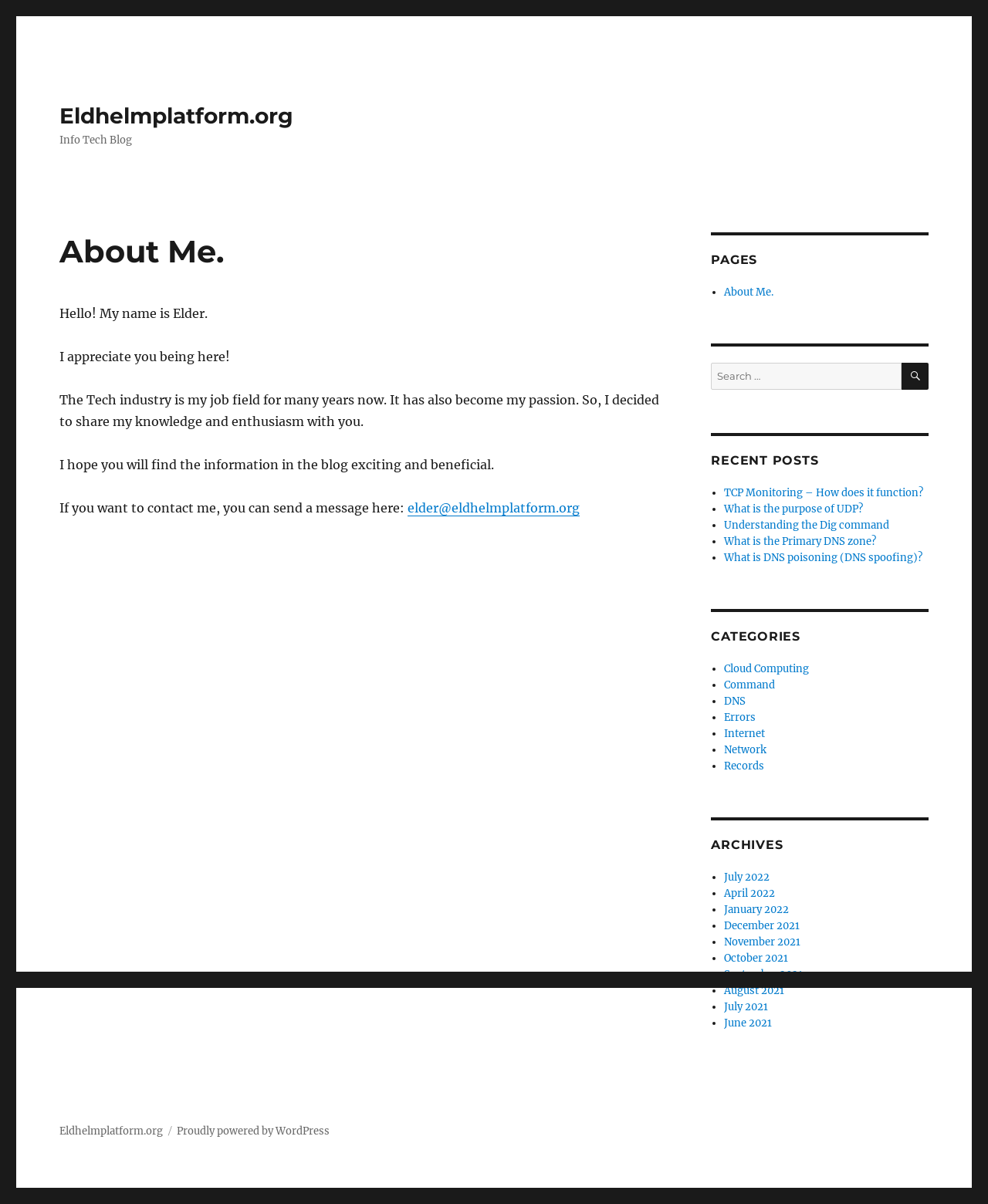Please answer the following question using a single word or phrase: What is the purpose of the search box?

Search for content